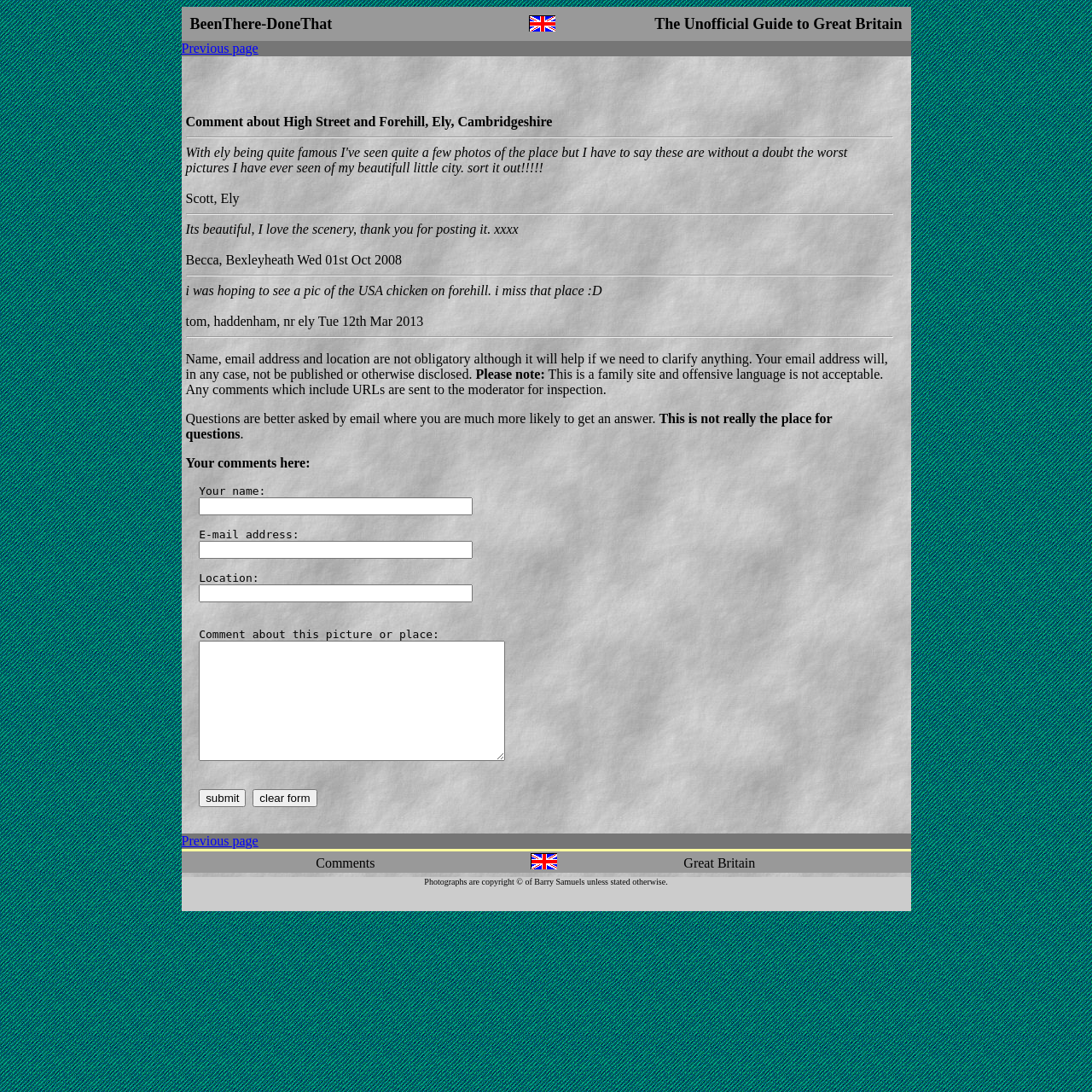Extract the bounding box of the UI element described as: "parent_node: Your name: name="comments"".

[0.182, 0.587, 0.463, 0.697]